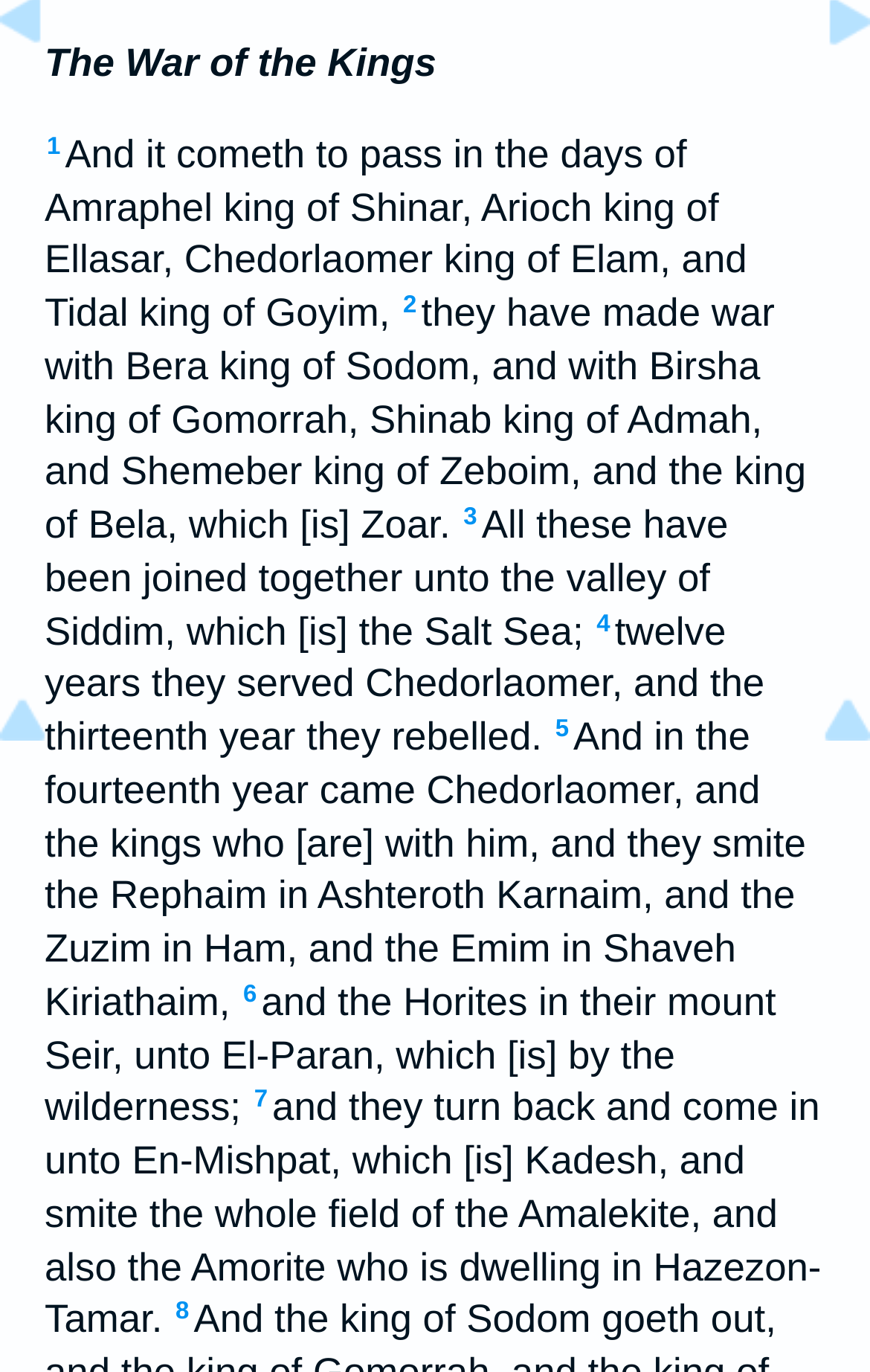Based on the provided description, "title="Genesis 13"", find the bounding box of the corresponding UI element in the screenshot.

[0.0, 0.072, 0.128, 0.104]